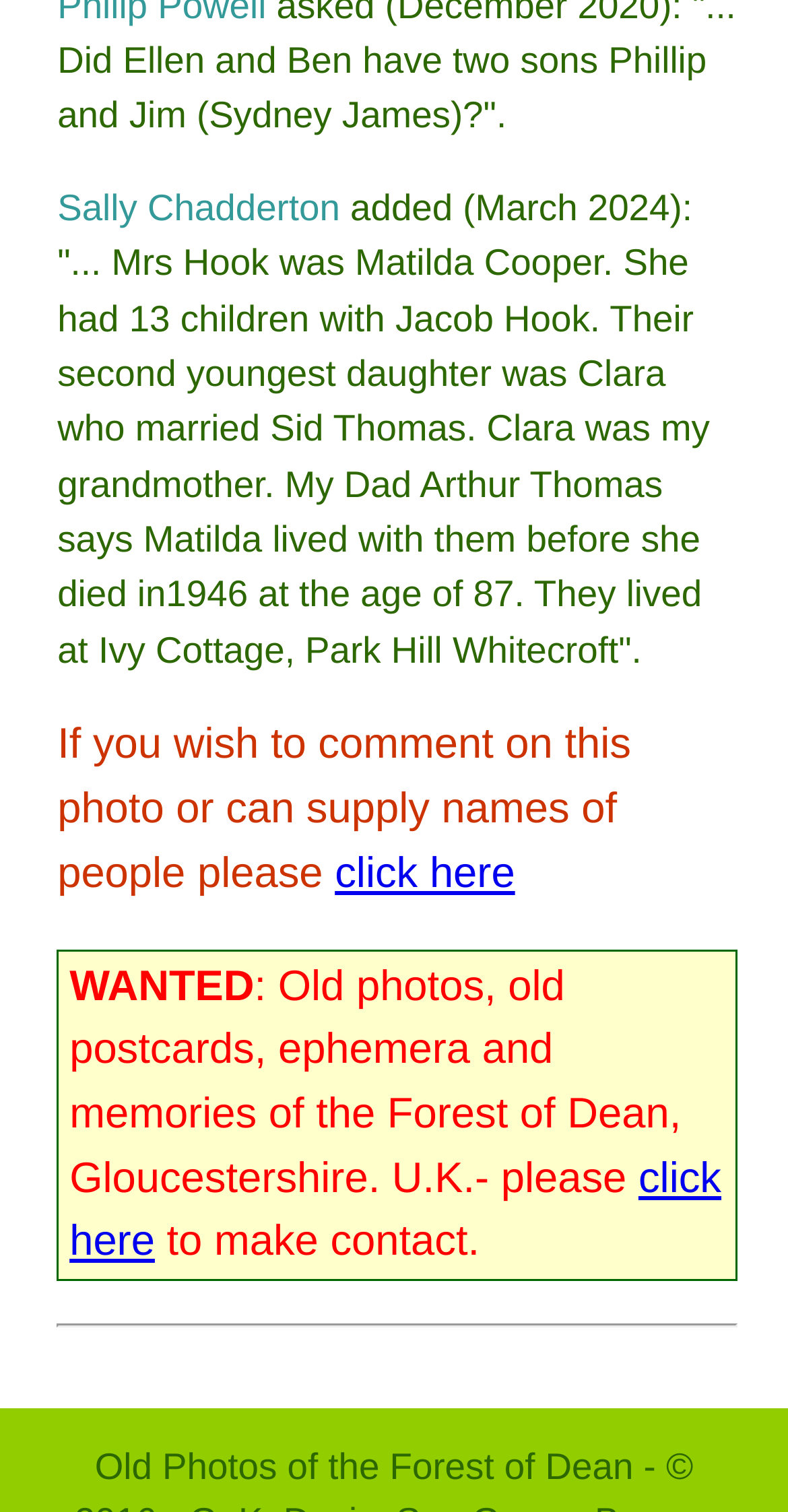What is the name of Clara's husband?
From the details in the image, answer the question comprehensively.

According to the text, Clara, the second youngest daughter of Matilda Cooper, married Sid Thomas. This information is provided in the second paragraph of the text.